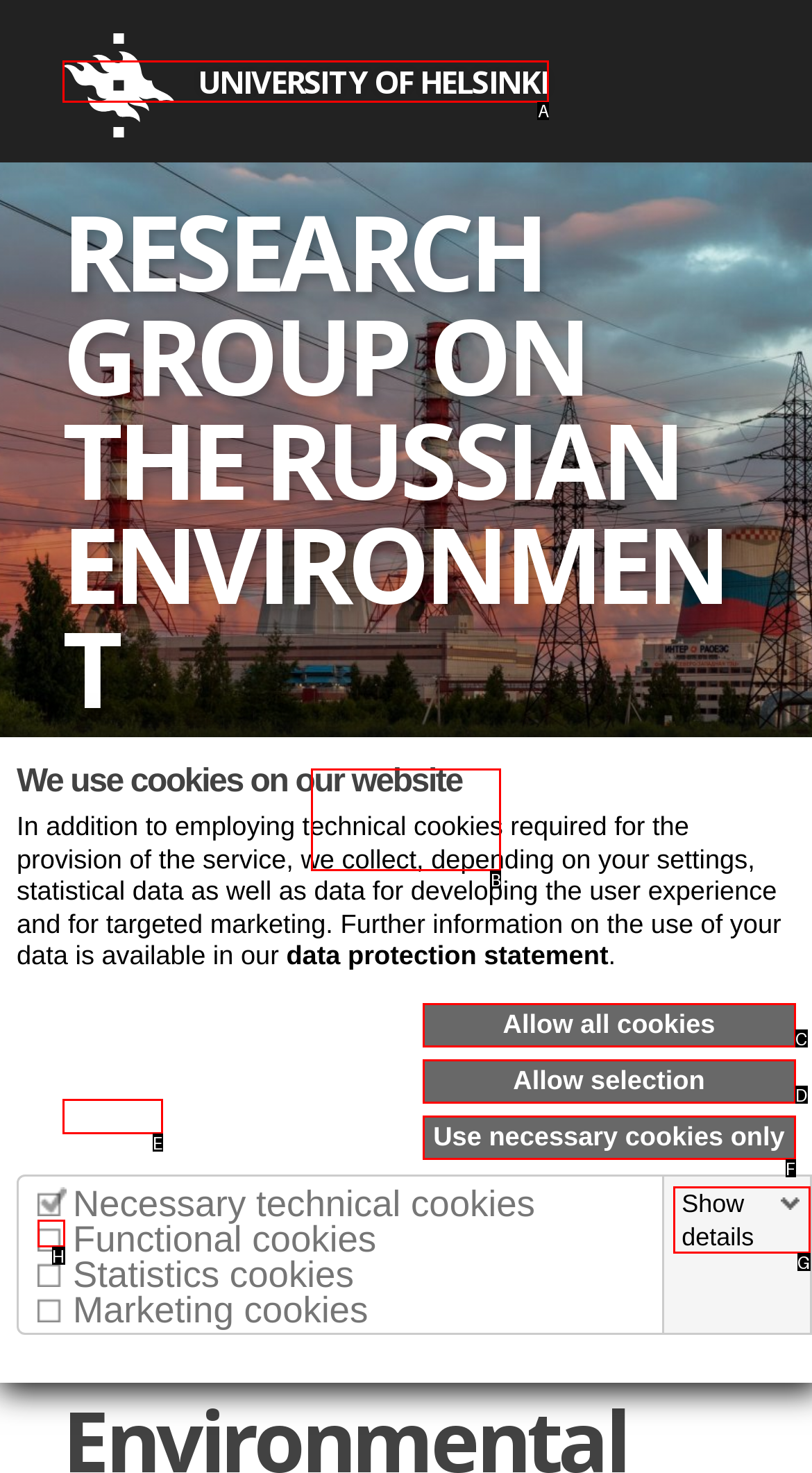Choose the HTML element that should be clicked to accomplish the task: View the details of the post on 1.9.2020. Answer with the letter of the chosen option.

E